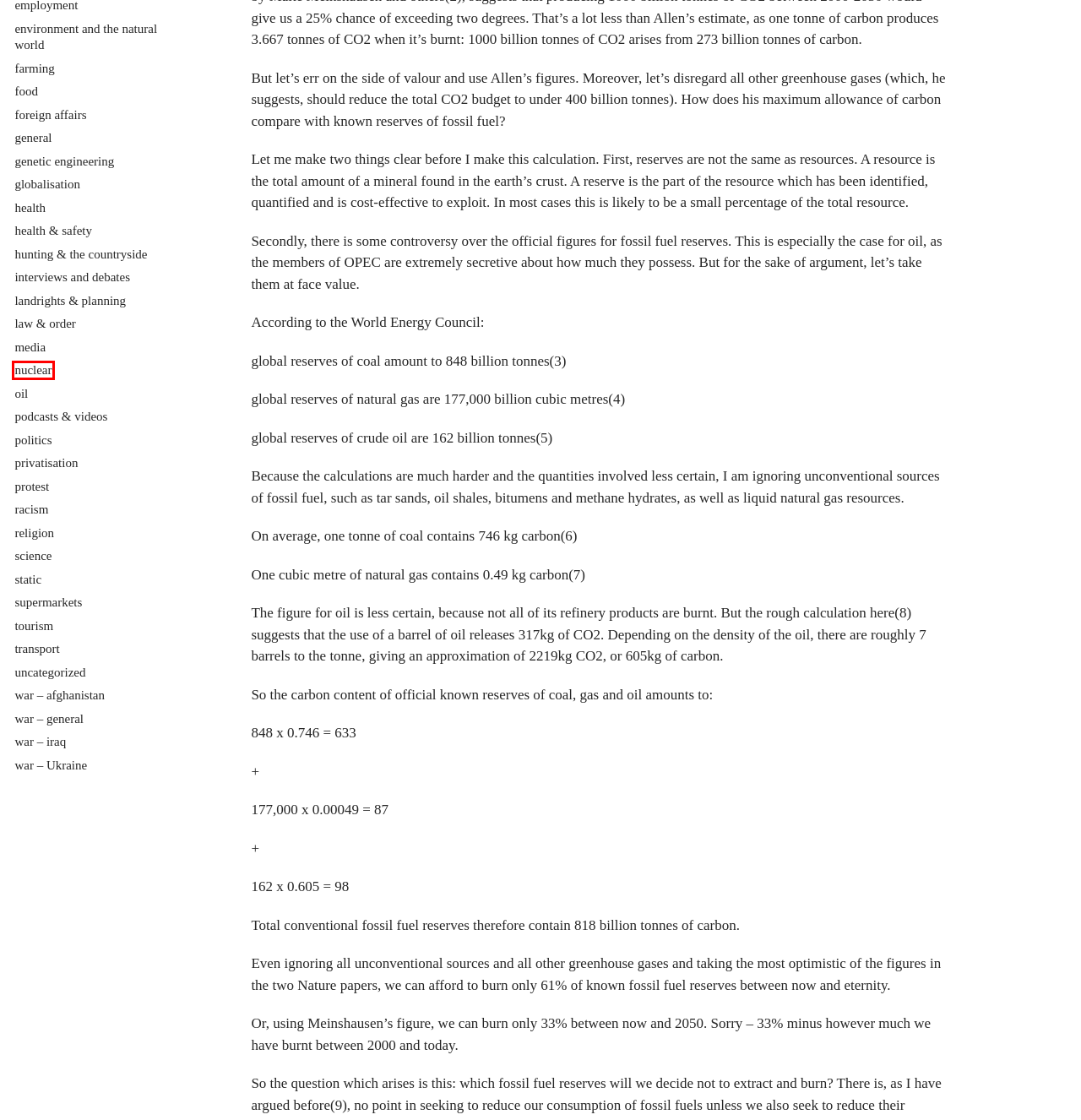Check out the screenshot of a webpage with a red rectangle bounding box. Select the best fitting webpage description that aligns with the new webpage after clicking the element inside the bounding box. Here are the candidates:
A. racism – George Monbiot
B. nuclear – George Monbiot
C. uncategorized – George Monbiot
D. farming – George Monbiot
E. tourism – George Monbiot
F. war – general – George Monbiot
G. hunting & the countryside – George Monbiot
H. privatisation – George Monbiot

B